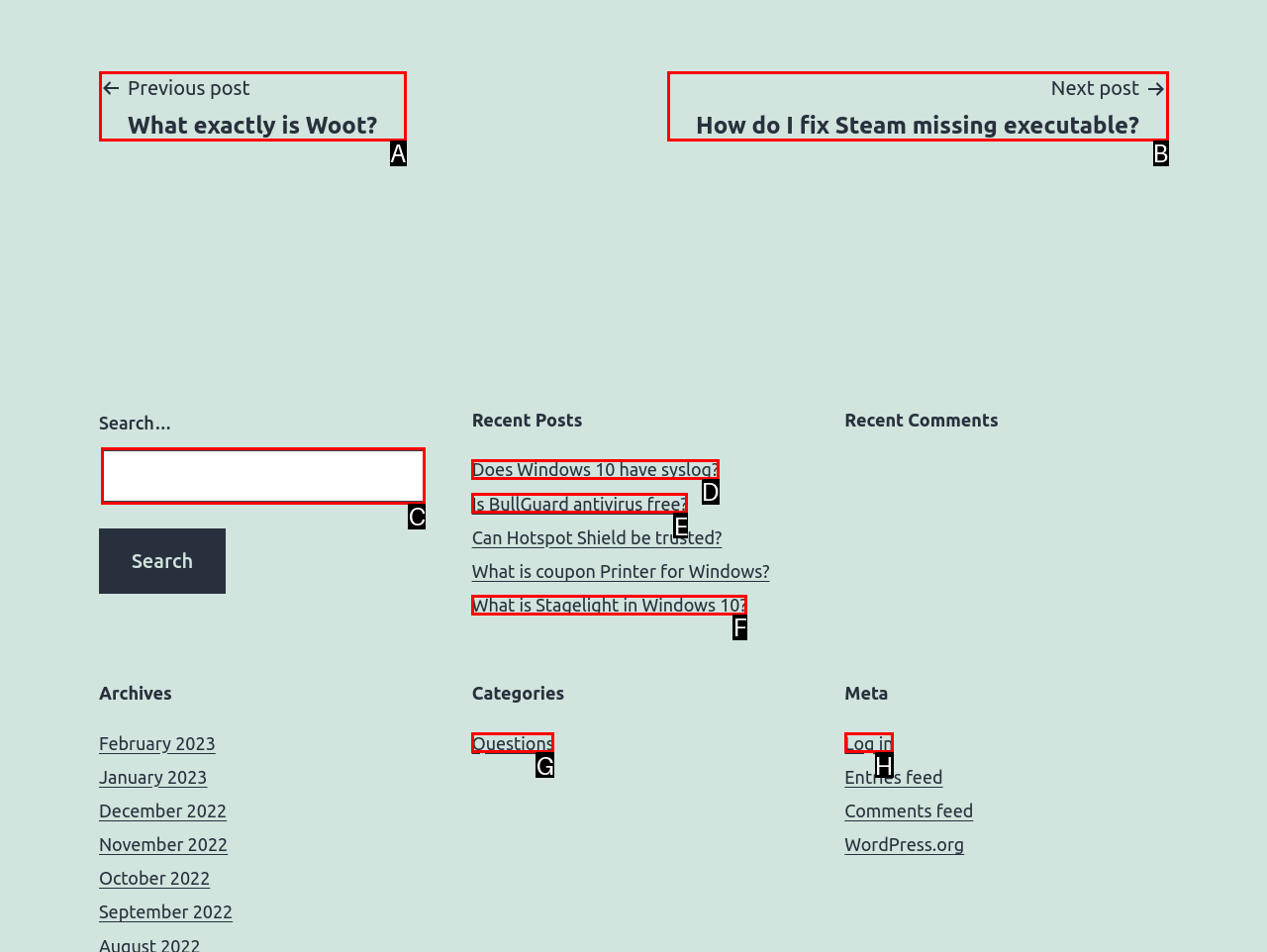Select the correct HTML element to complete the following task: Log in to the website
Provide the letter of the choice directly from the given options.

H